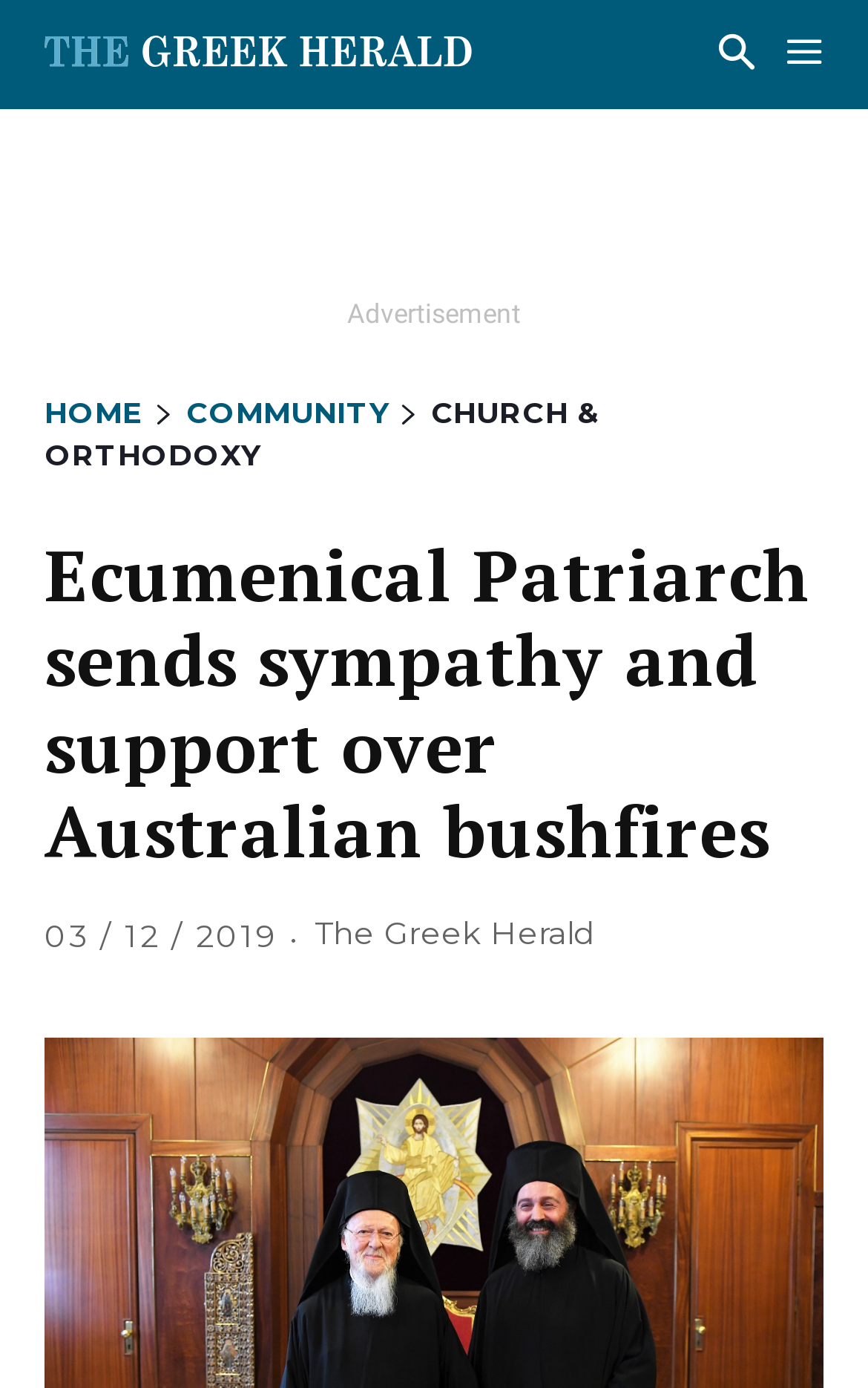What is the role of the Ecumenical Patriarch?
Answer briefly with a single word or phrase based on the image.

Sending sympathy and support